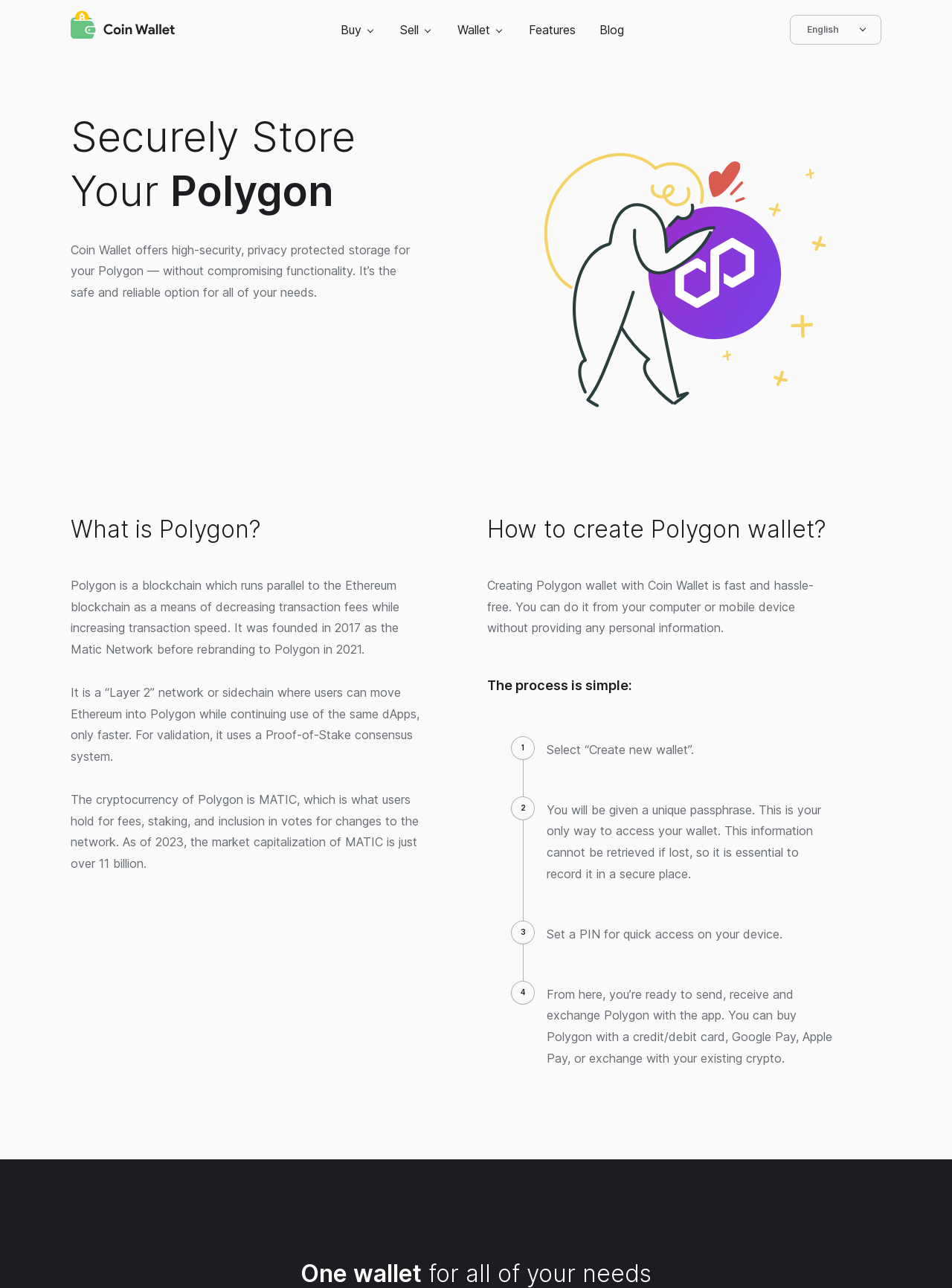What can I do with the app?
Can you give a detailed and elaborate answer to the question?

The webpage states that after creating a Polygon wallet, the app allows users to send, receive, and exchange Polygon, and also provides options to buy Polygon with a credit/debit card, Google Pay, Apple Pay, or exchange with existing crypto.